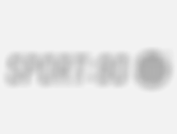Please reply to the following question with a single word or a short phrase:
What shape is the graphical element in the logo?

Circular